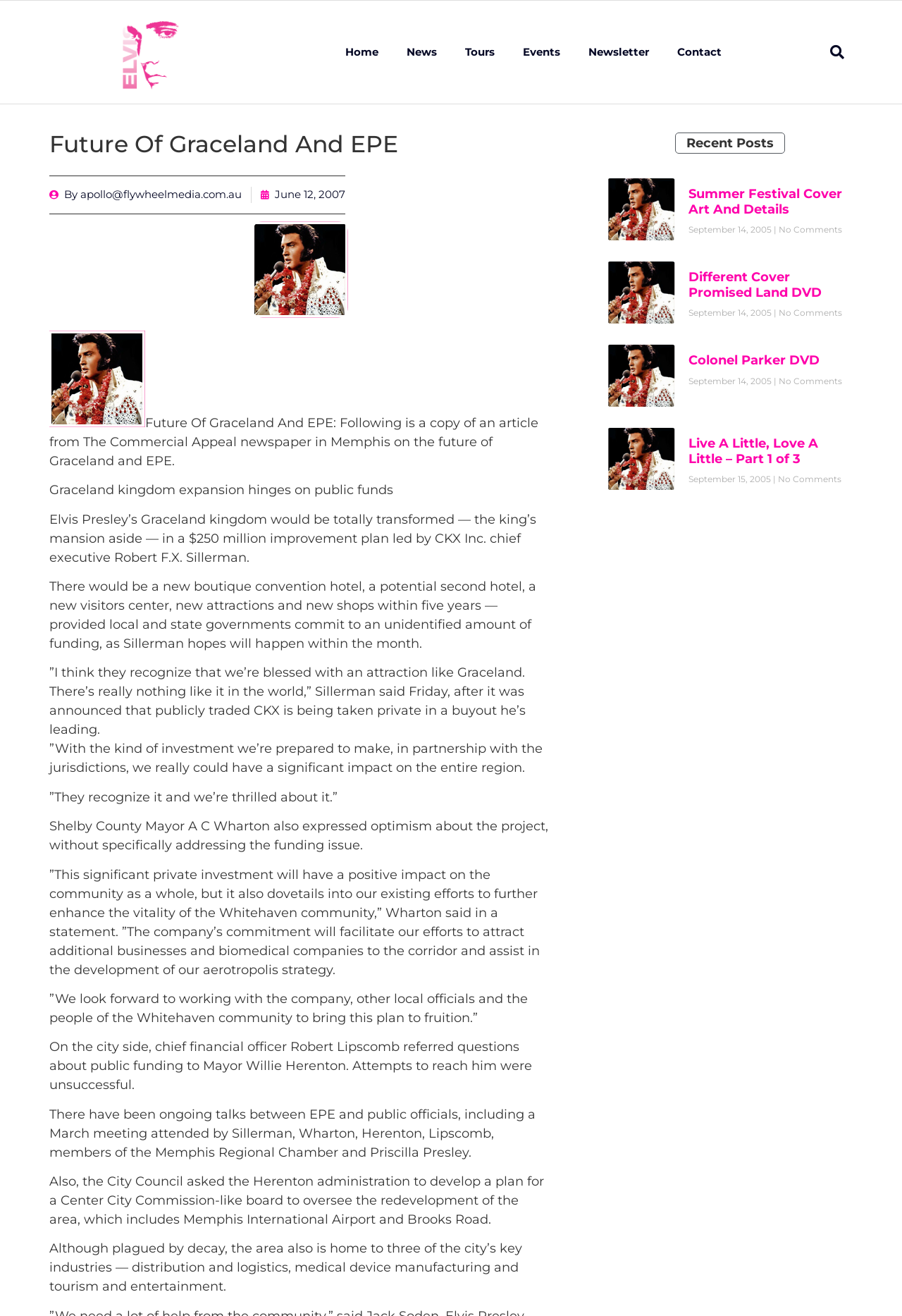Locate the bounding box coordinates of the area to click to fulfill this instruction: "Click on the 'Contact' link". The bounding box should be presented as four float numbers between 0 and 1, in the order [left, top, right, bottom].

[0.735, 0.013, 0.815, 0.066]